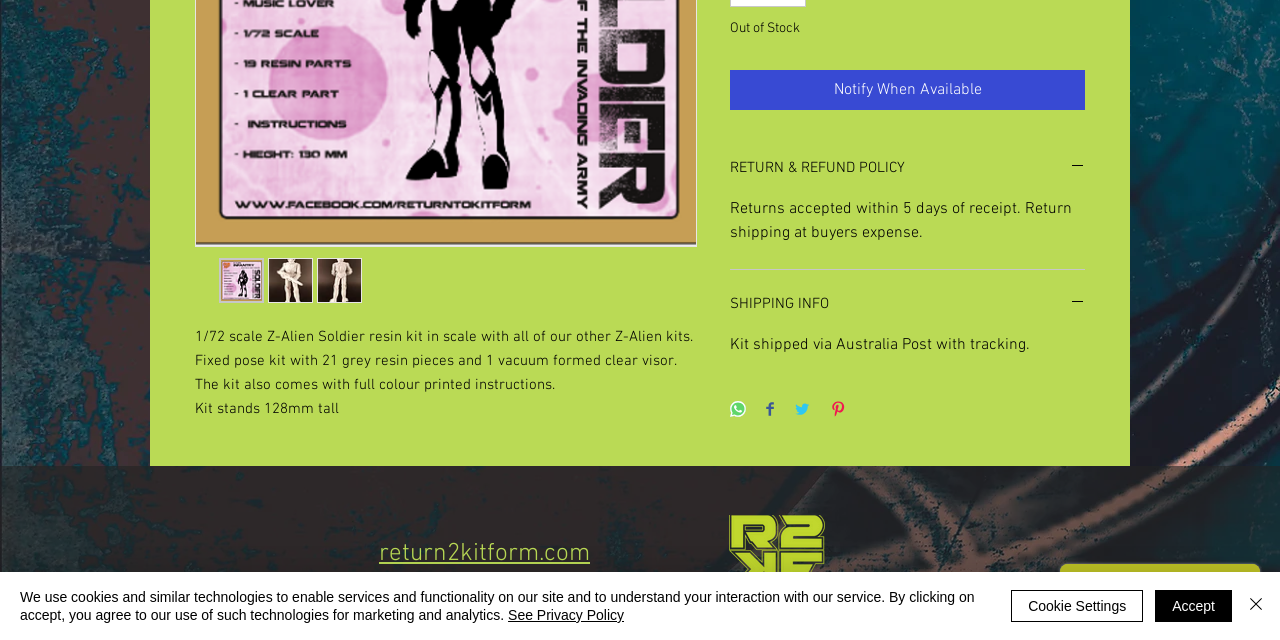Locate the UI element described by Digital Tools Box and provide its bounding box coordinates. Use the format (top-left x, top-left y, bottom-right x, bottom-right y) with all values as floating point numbers between 0 and 1.

None